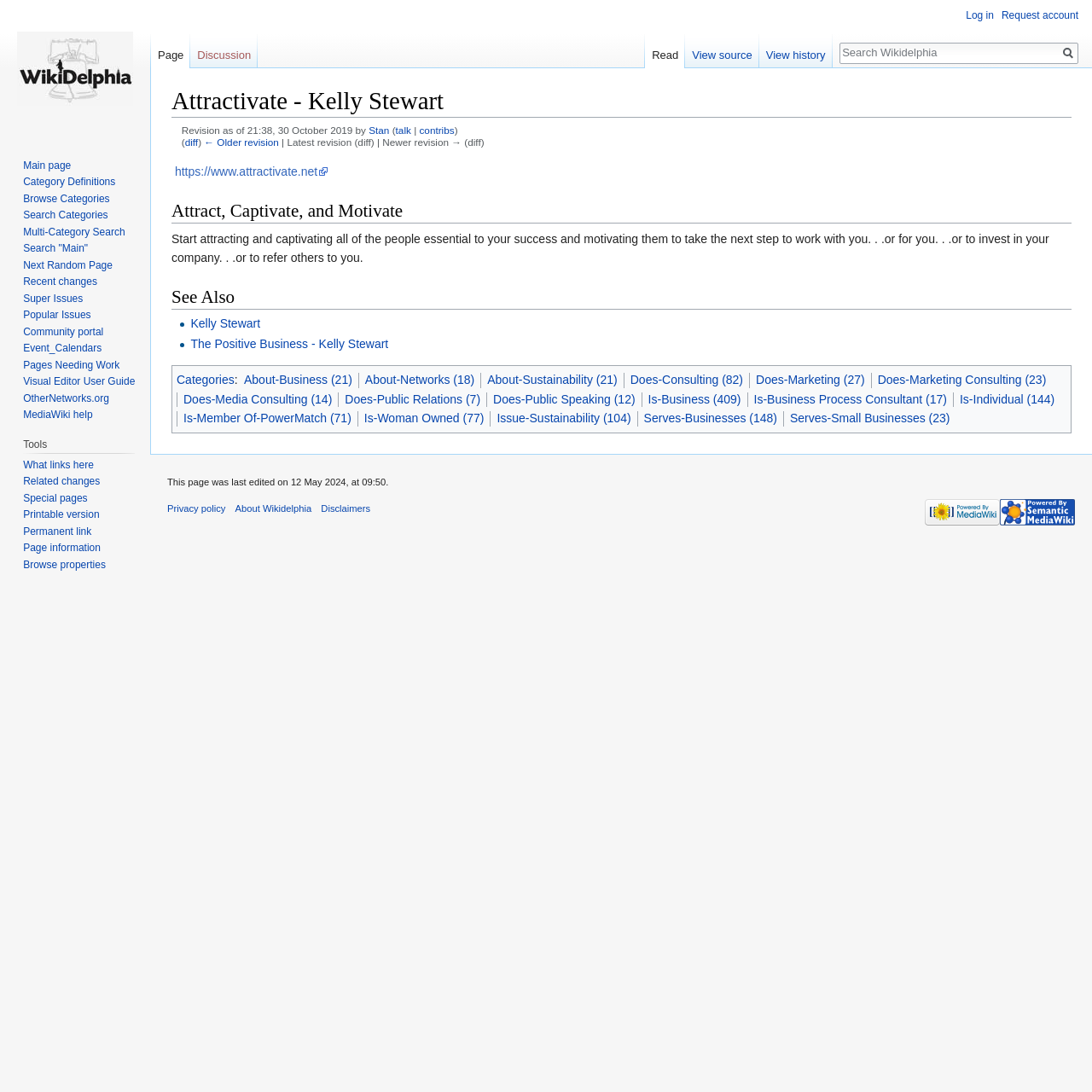Please give a succinct answer to the question in one word or phrase:
What is Attractivate?

Attract, Captivate, and Motivate